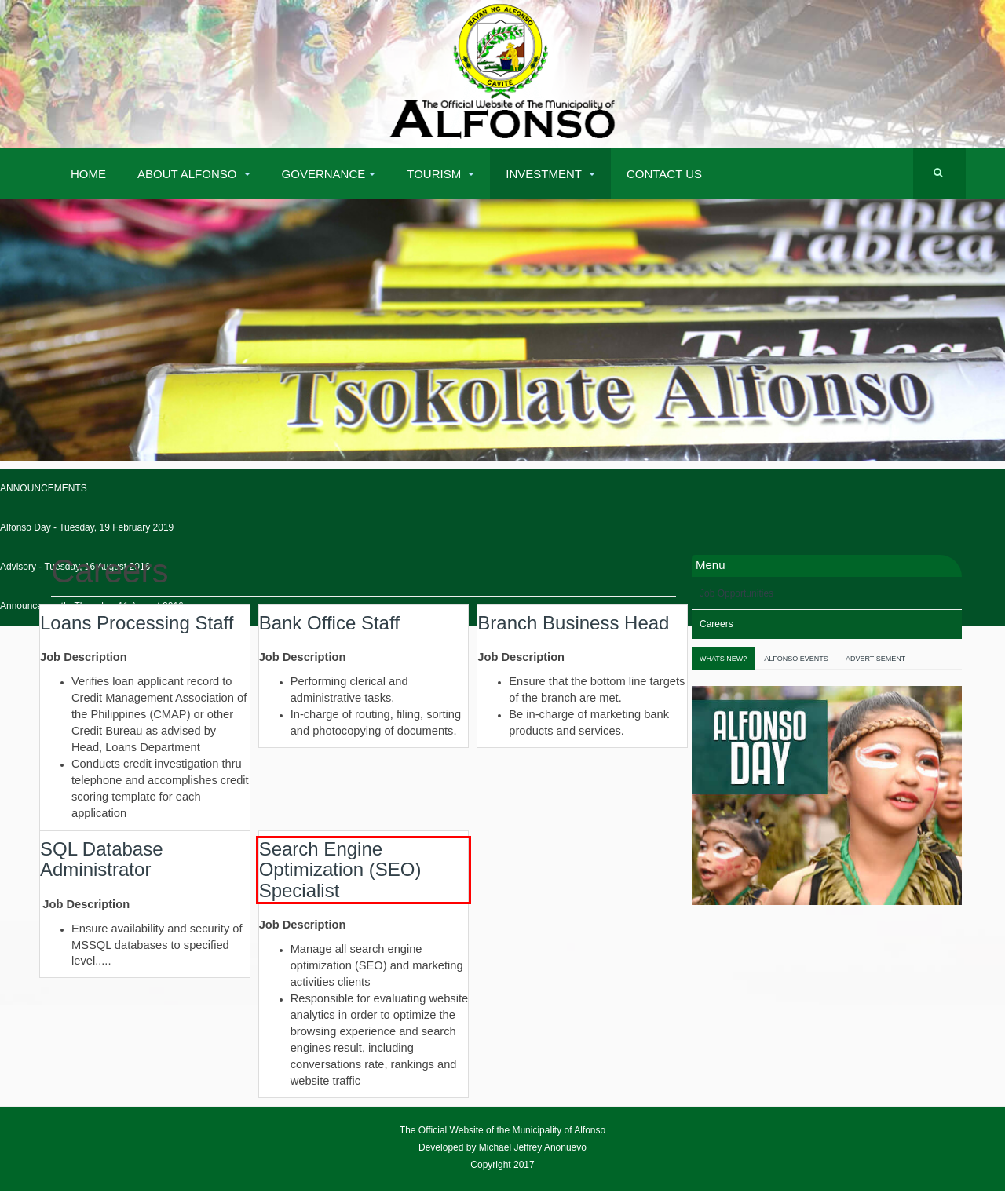Using the screenshot of a webpage with a red bounding box, pick the webpage description that most accurately represents the new webpage after the element inside the red box is clicked. Here are the candidates:
A. The Official Website of the Municipality of Alfonso
B. Announcement!
C. Loans Processing Staff
D. Advisory
E. Search Engine Optimization (SEO) Specialist
F. Alfonso Day
G. Branch Business Head
H. SQL Database Administrator

E